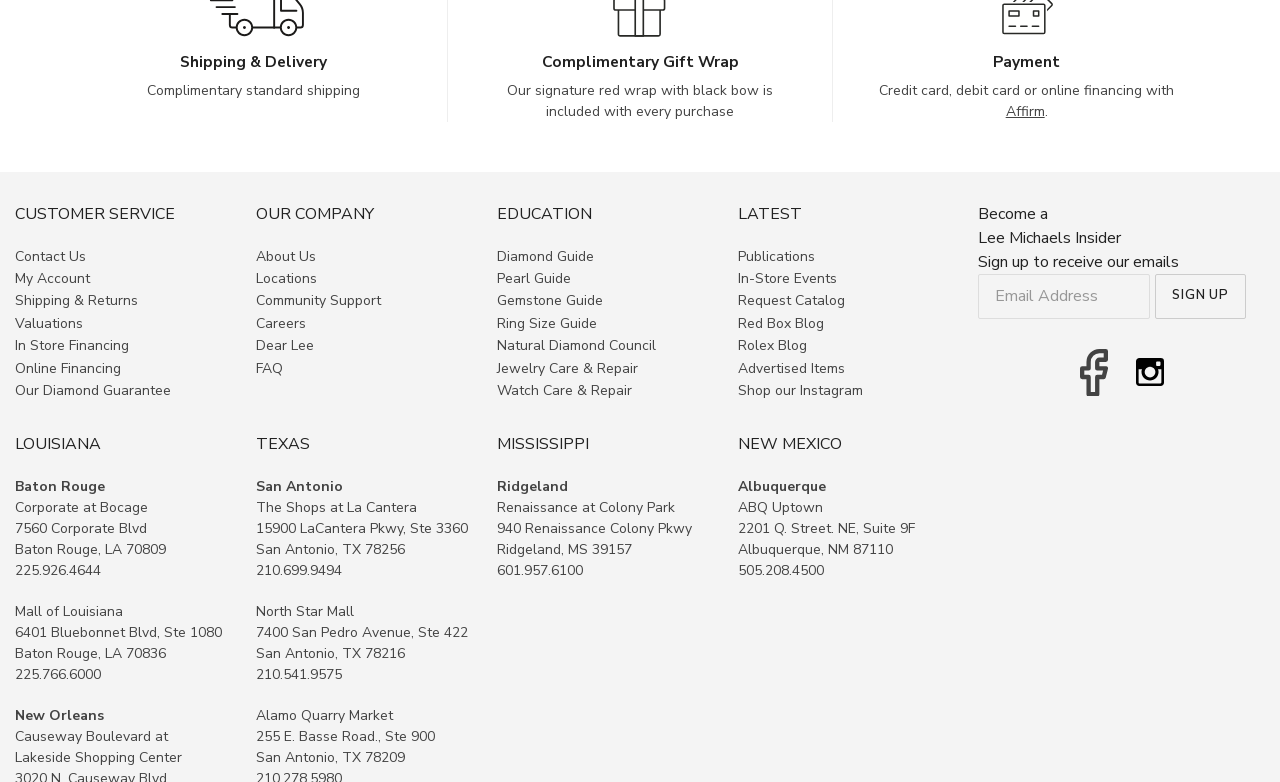Please find the bounding box coordinates for the clickable element needed to perform this instruction: "Click Contact Us".

[0.012, 0.314, 0.067, 0.343]